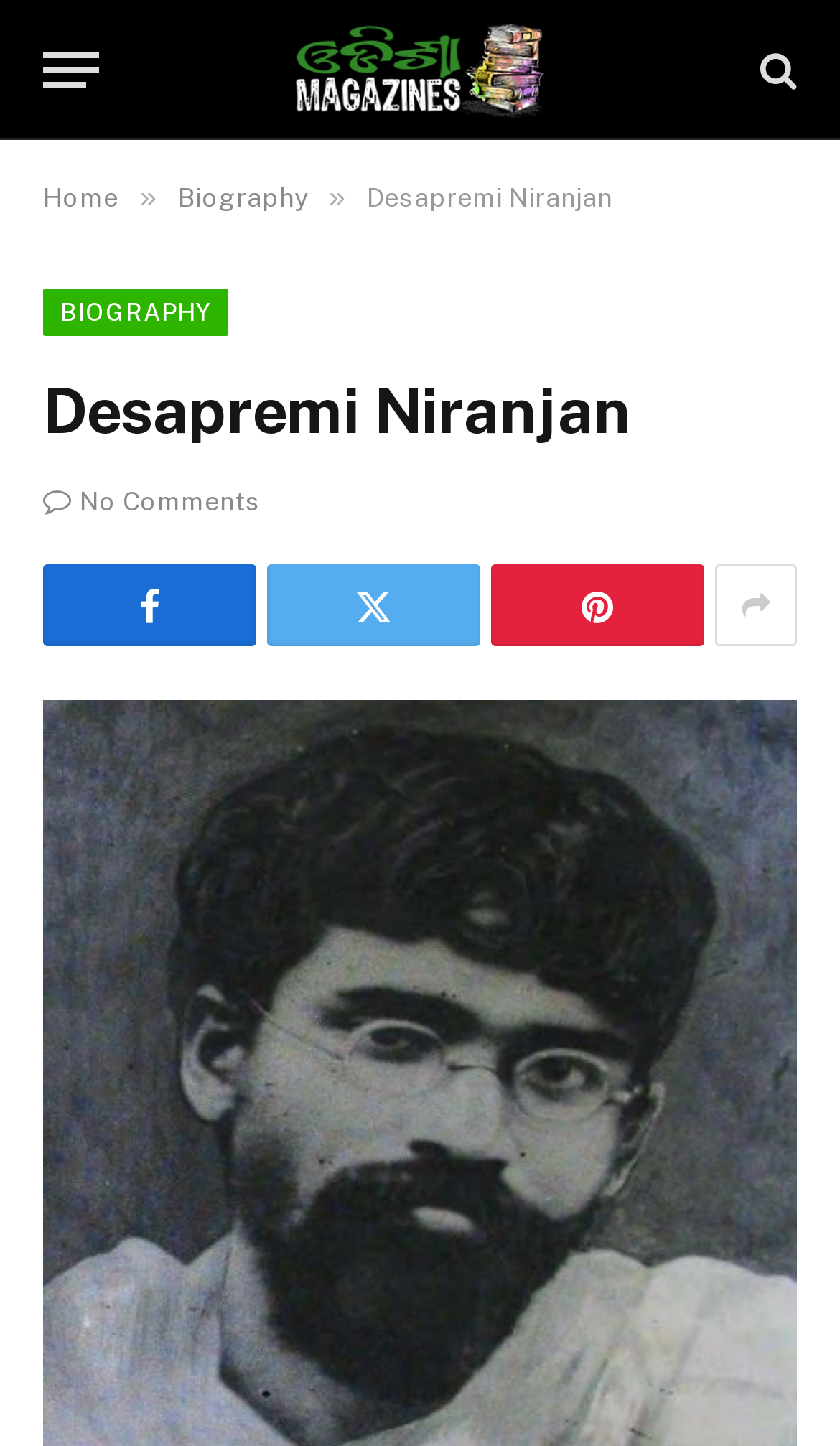Identify the bounding box coordinates for the element you need to click to achieve the following task: "View comments". Provide the bounding box coordinates as four float numbers between 0 and 1, in the form [left, top, right, bottom].

[0.051, 0.337, 0.31, 0.358]